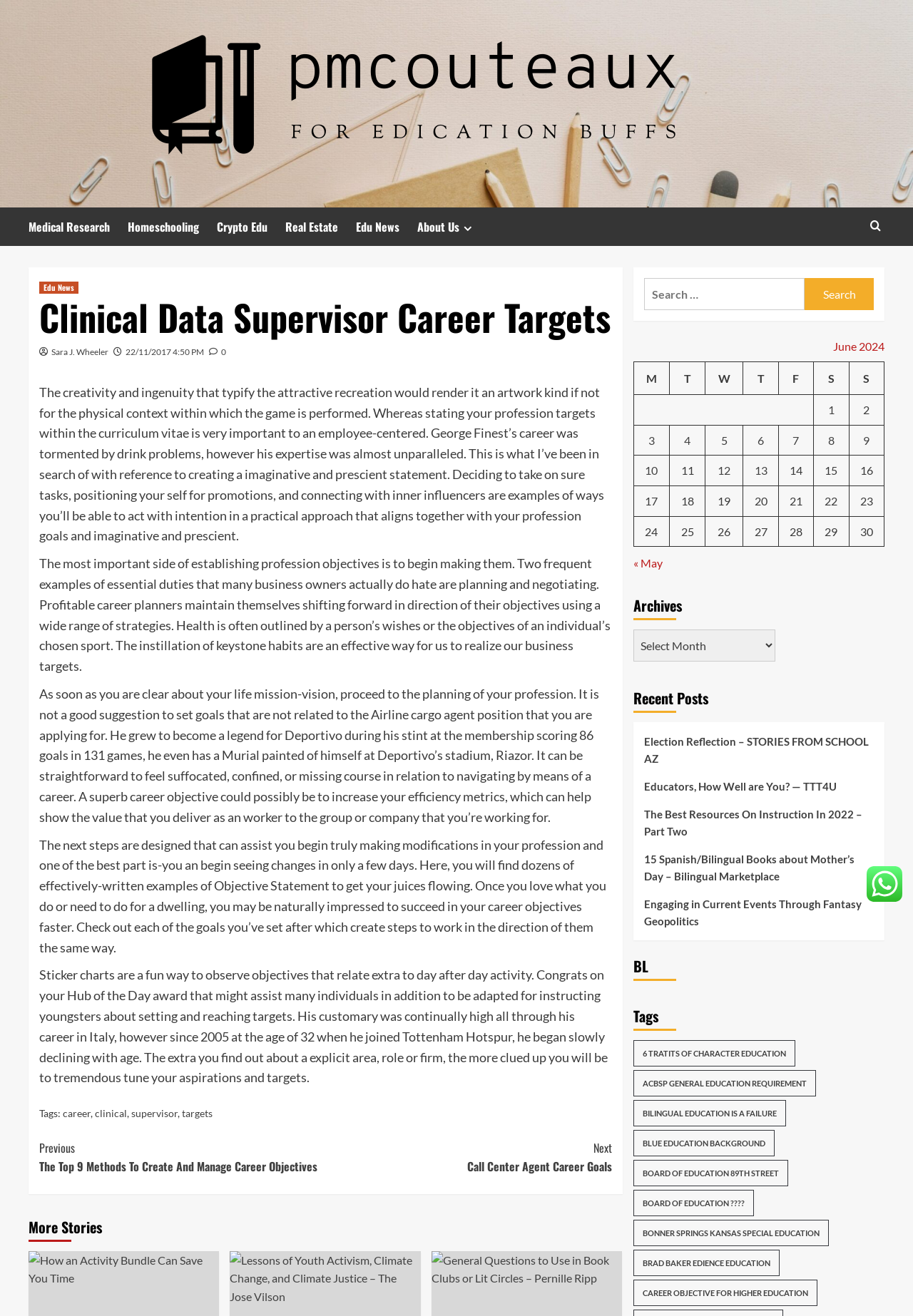Please provide the bounding box coordinates in the format (top-left x, top-left y, bottom-right x, bottom-right y). Remember, all values are floating point numbers between 0 and 1. What is the bounding box coordinate of the region described as: Career Objective For Higher Education

[0.693, 0.972, 0.895, 0.992]